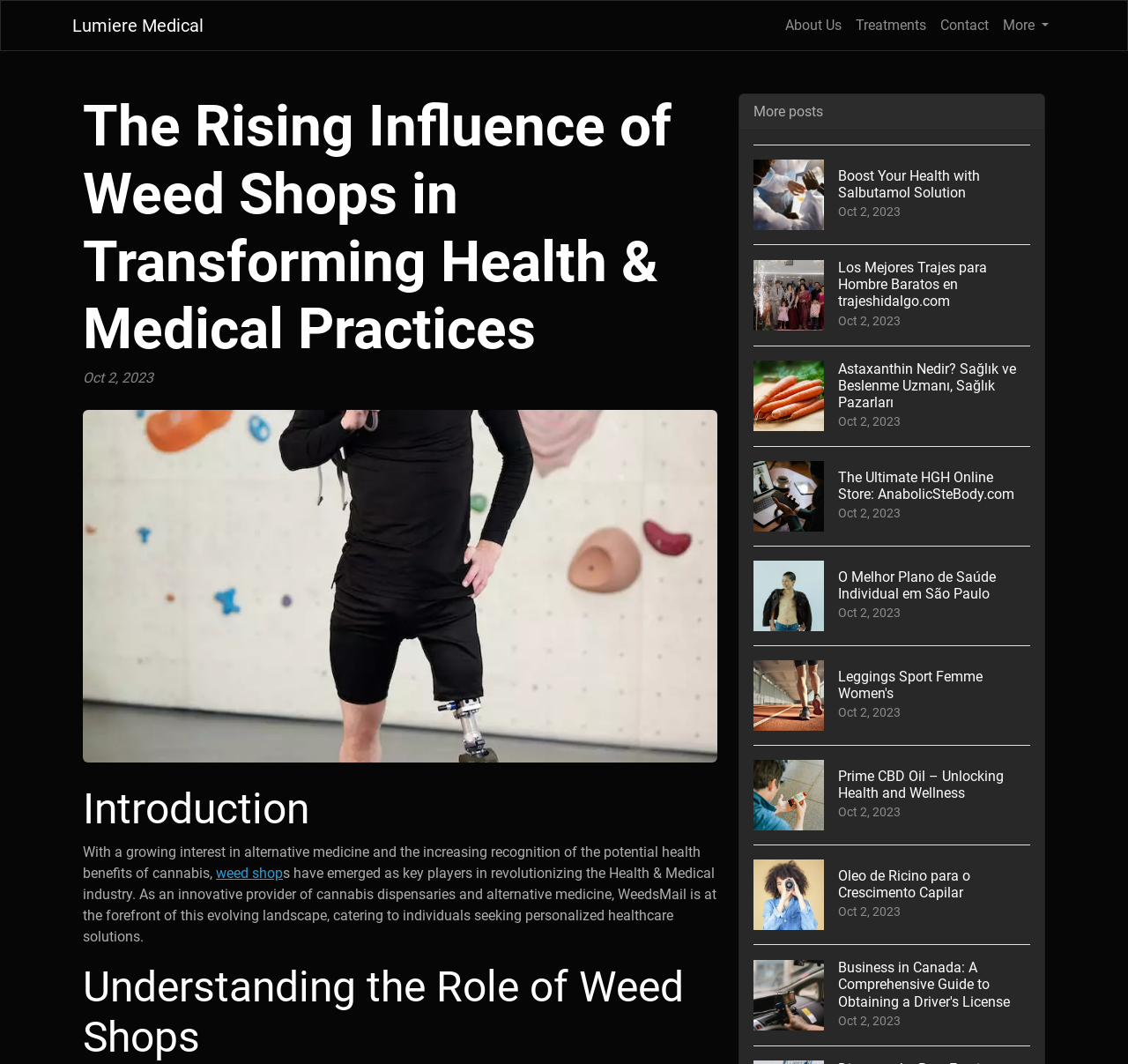How many posts are listed on this webpage?
Based on the image, answer the question in a detailed manner.

The webpage lists 9 posts, each with a heading, image, and date. The posts are listed in a section below the main content, with headings such as 'Boost Your Health with Salbutamol Solution', 'Los Mejores Trajes para Hombre Baratos en trajeshidalgo.com', and so on.